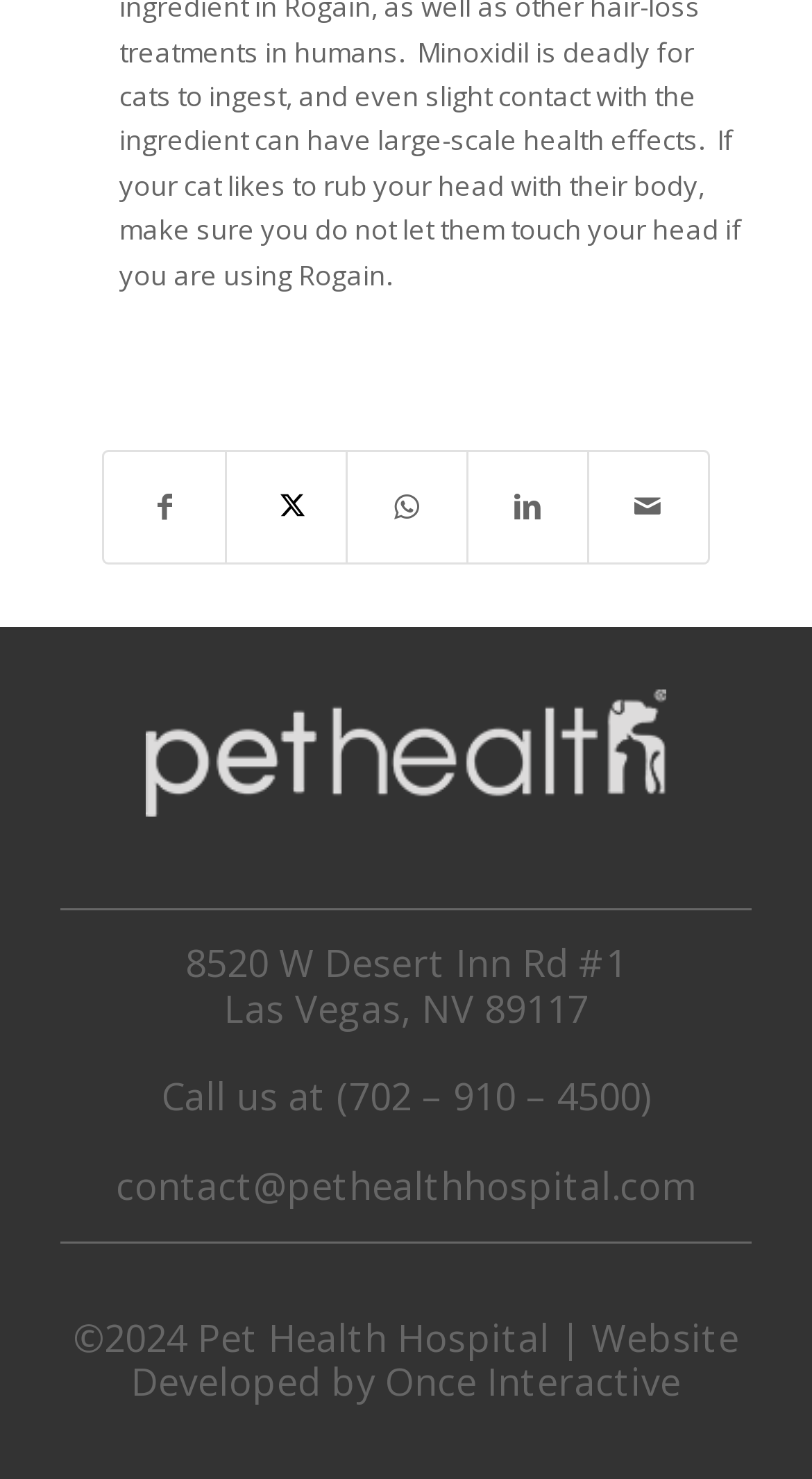Bounding box coordinates should be in the format (top-left x, top-left y, bottom-right x, bottom-right y) and all values should be floating point numbers between 0 and 1. Determine the bounding box coordinate for the UI element described as: (702 – 910 – 4500)

[0.414, 0.725, 0.801, 0.758]